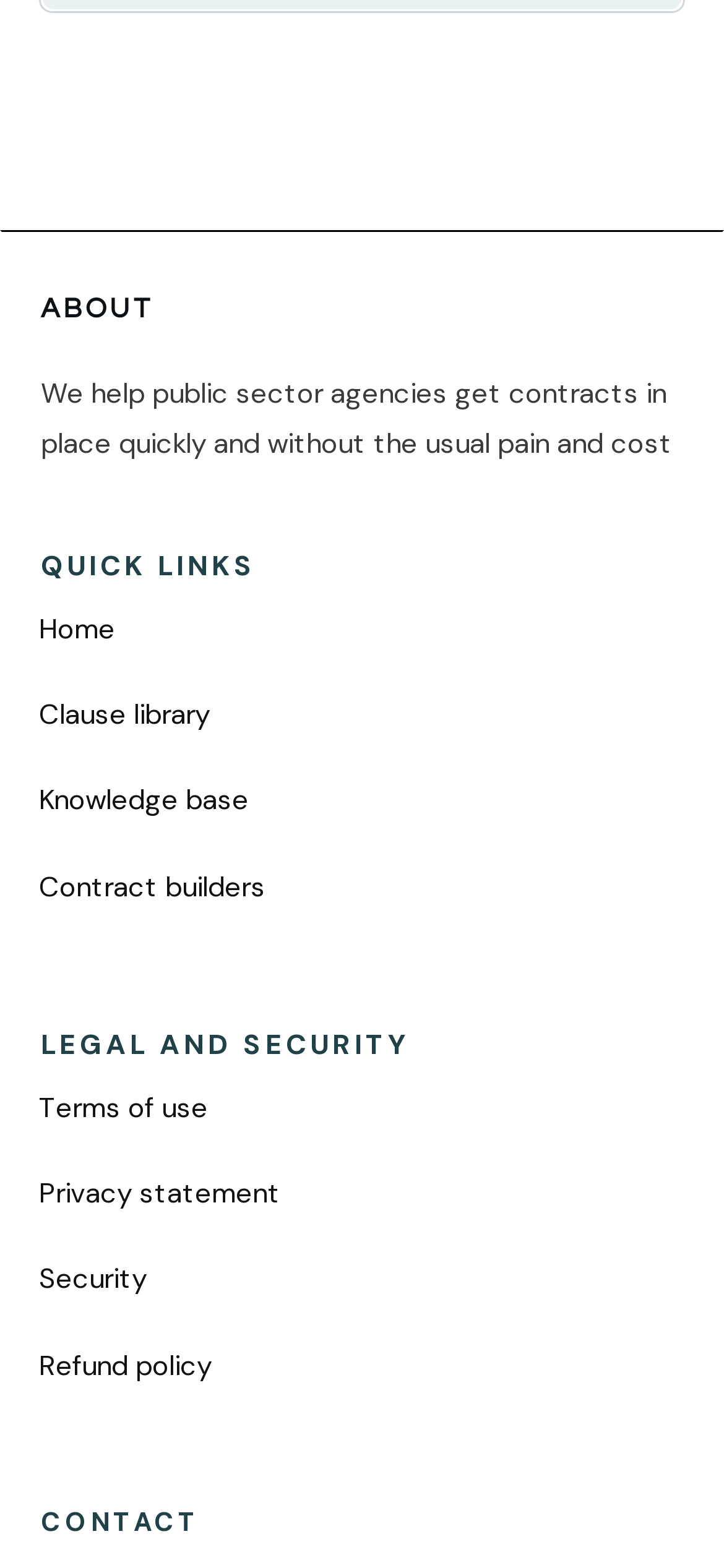Reply to the question with a brief word or phrase: How many links are provided under 'LEGAL AND SECURITY'?

4